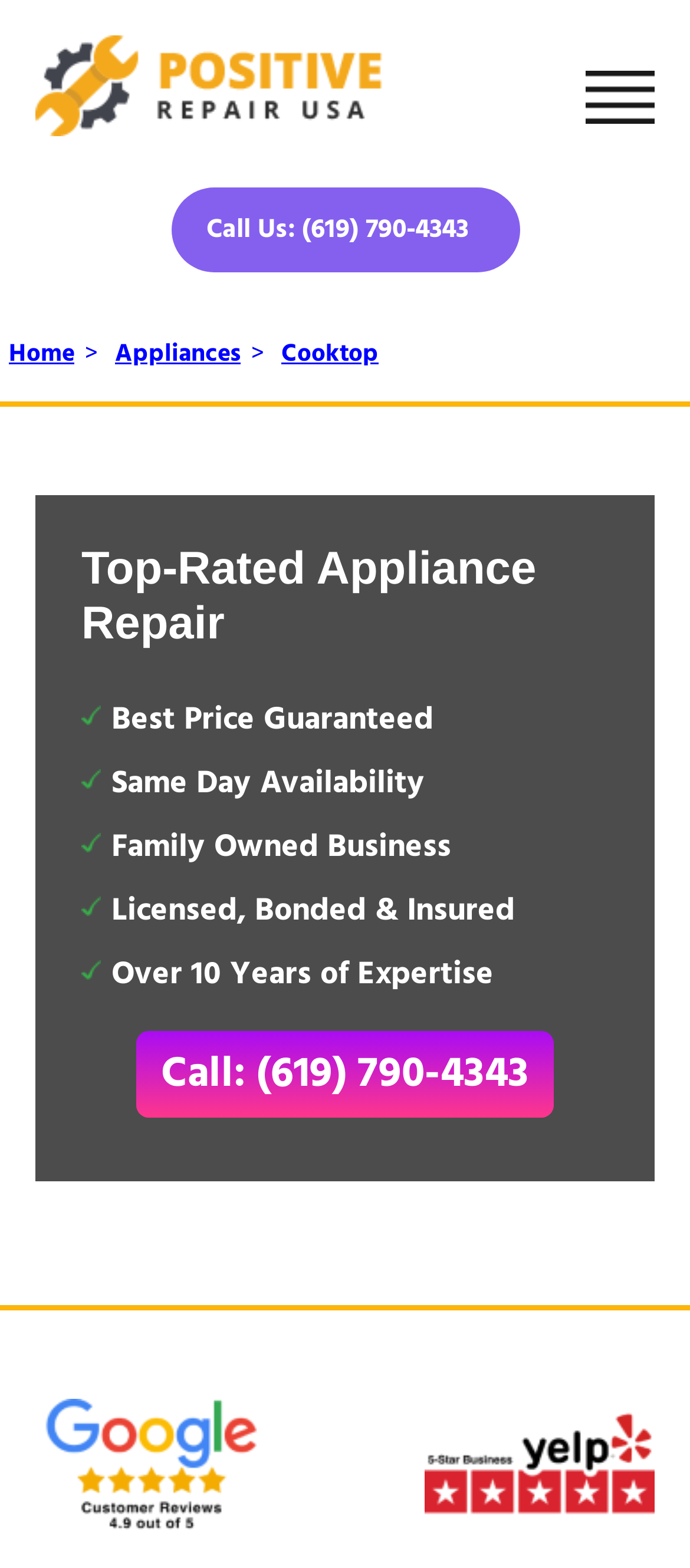Using the information shown in the image, answer the question with as much detail as possible: What is the phone number to call for appliance repair?

I found the phone number by looking at the link 'Call Us: (619) 790-4343' and also the link 'Call: (619) 790-4343' which both contain the same phone number.